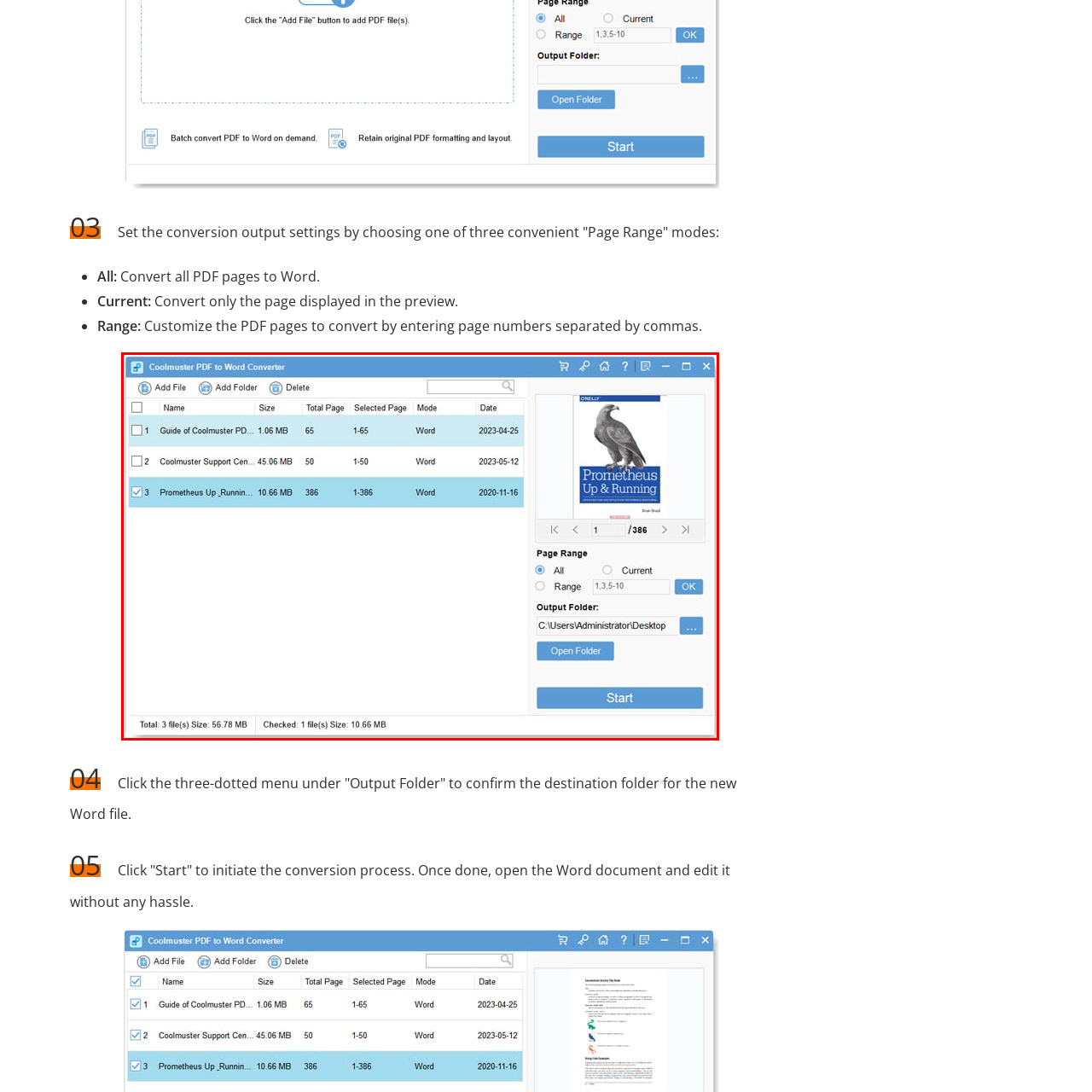Analyze the image encased in the red boundary, What is the total number of pages in the selected PDF?
 Respond using a single word or phrase.

386